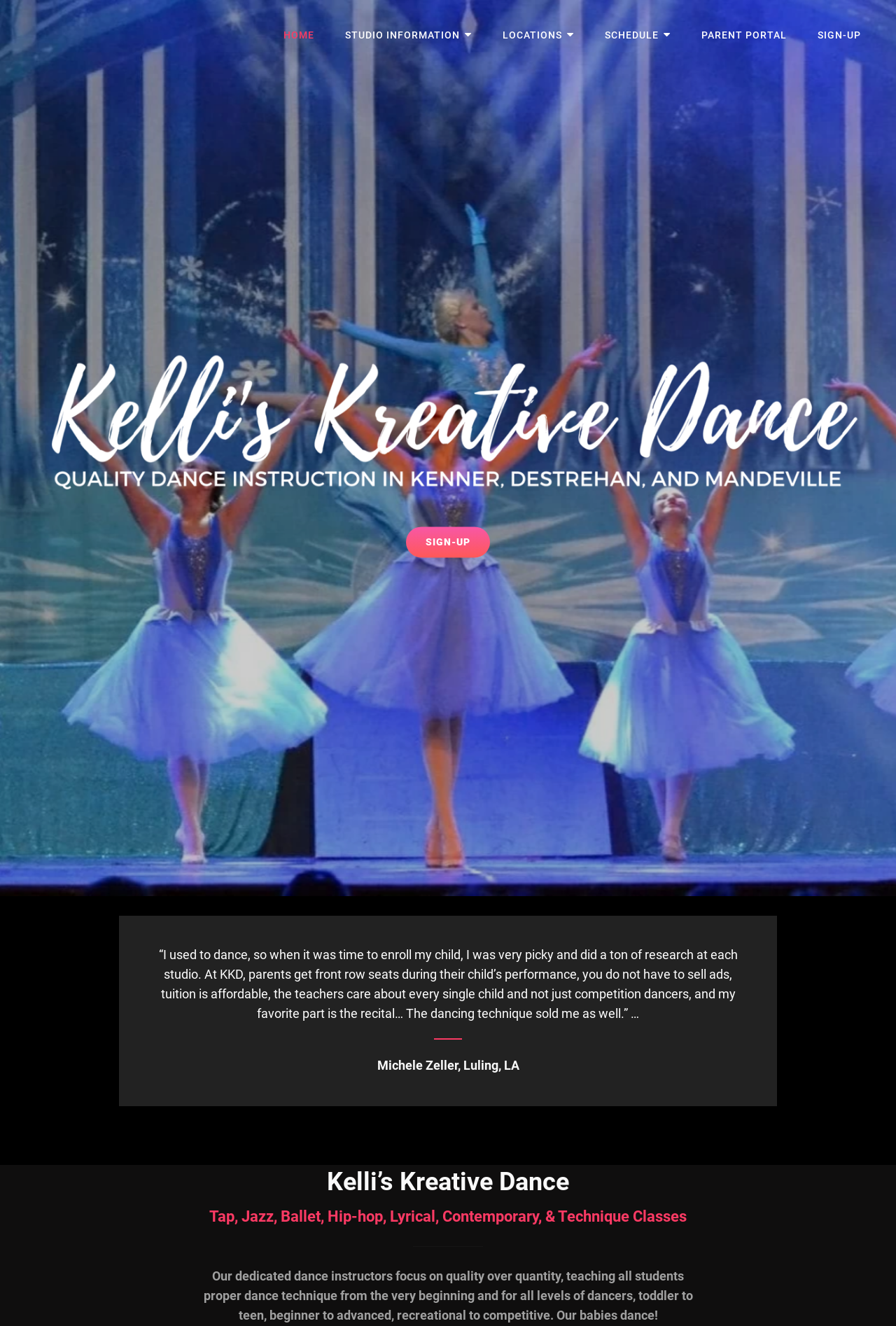Find the bounding box coordinates of the element I should click to carry out the following instruction: "Click on the 'Kelli’s Kreative Dance Studio' link".

[0.039, 0.026, 0.315, 0.045]